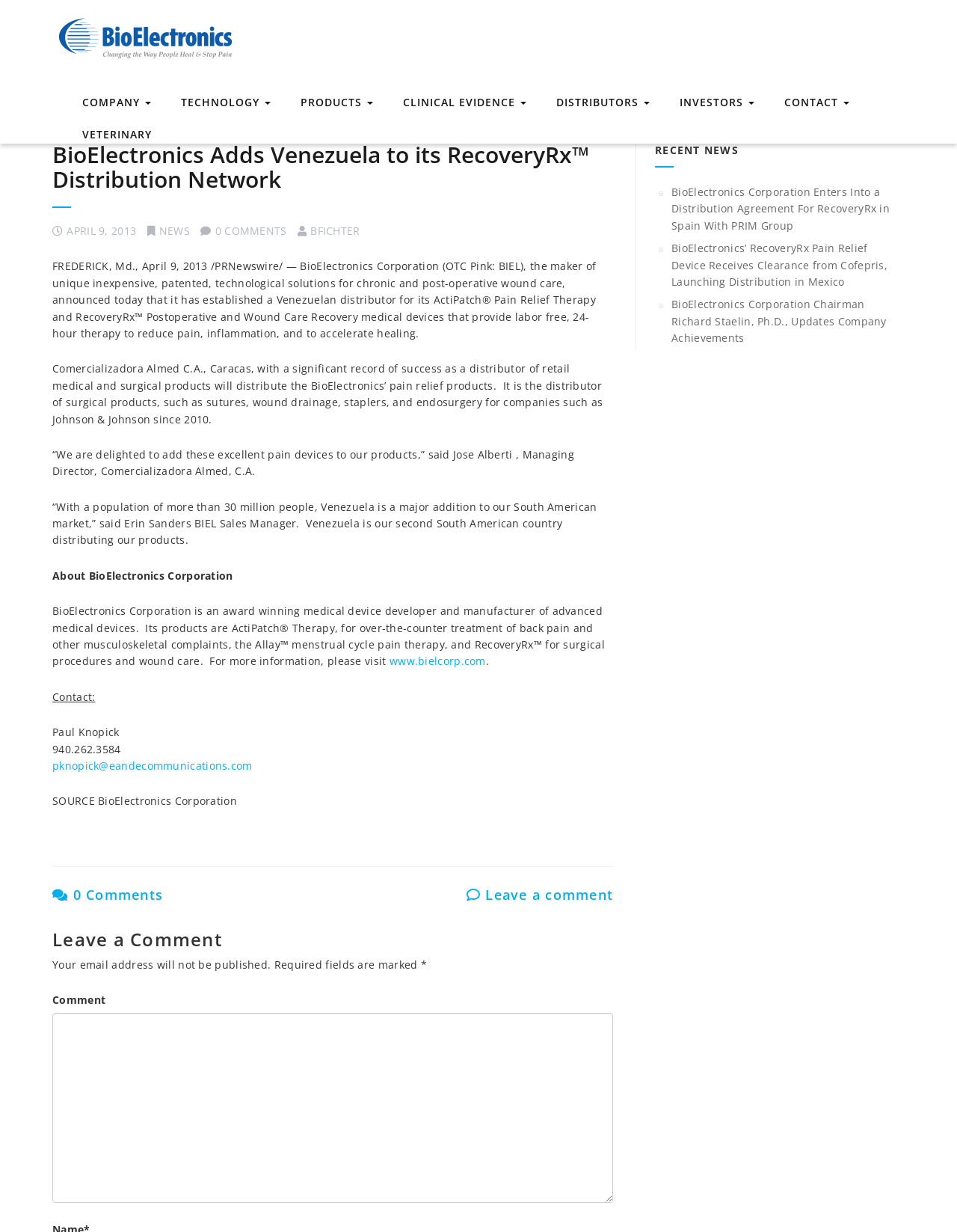Identify the bounding box for the UI element described as: "parent_node: Comment name="comment"". Ensure the coordinates are four float numbers between 0 and 1, formatted as [left, top, right, bottom].

[0.055, 0.822, 0.641, 0.976]